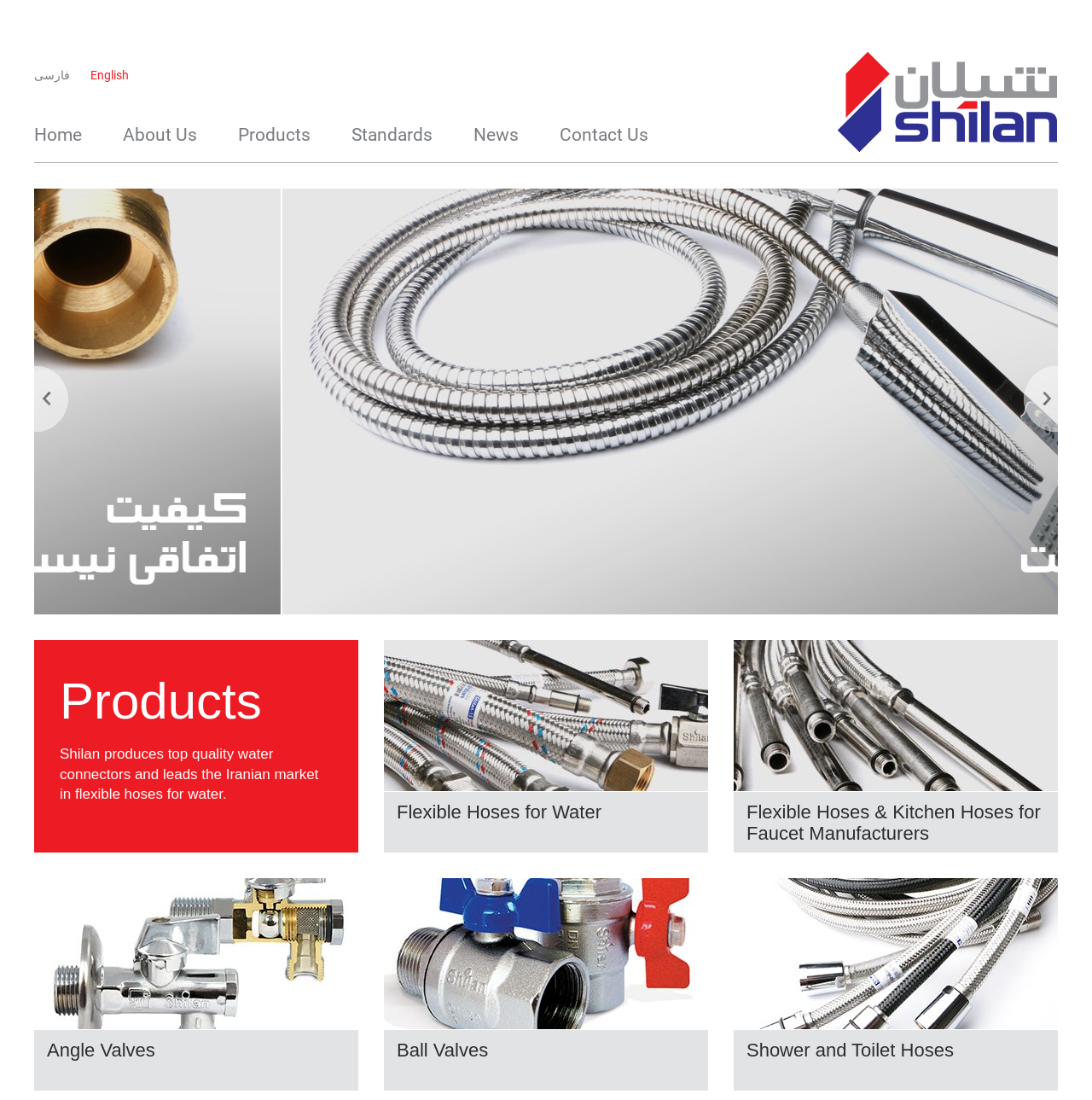Pinpoint the bounding box coordinates of the clickable element to carry out the following instruction: "Switch to Persian language."

[0.031, 0.054, 0.083, 0.083]